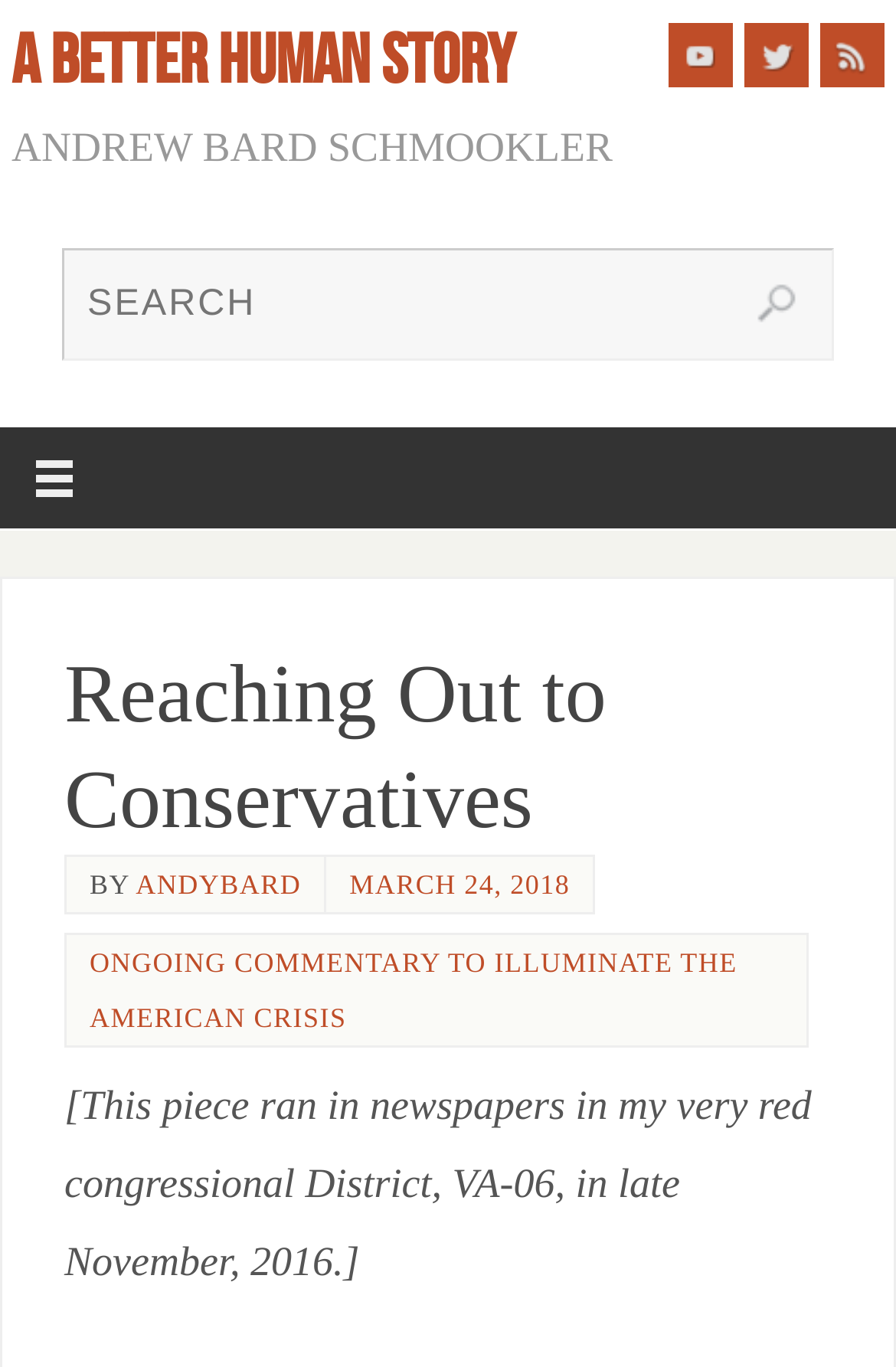What is the date of the article?
Please give a detailed answer to the question using the information shown in the image.

The date of the article can be found in the time element 'MARCH 24, 2018' located below the author's name and above the article title.